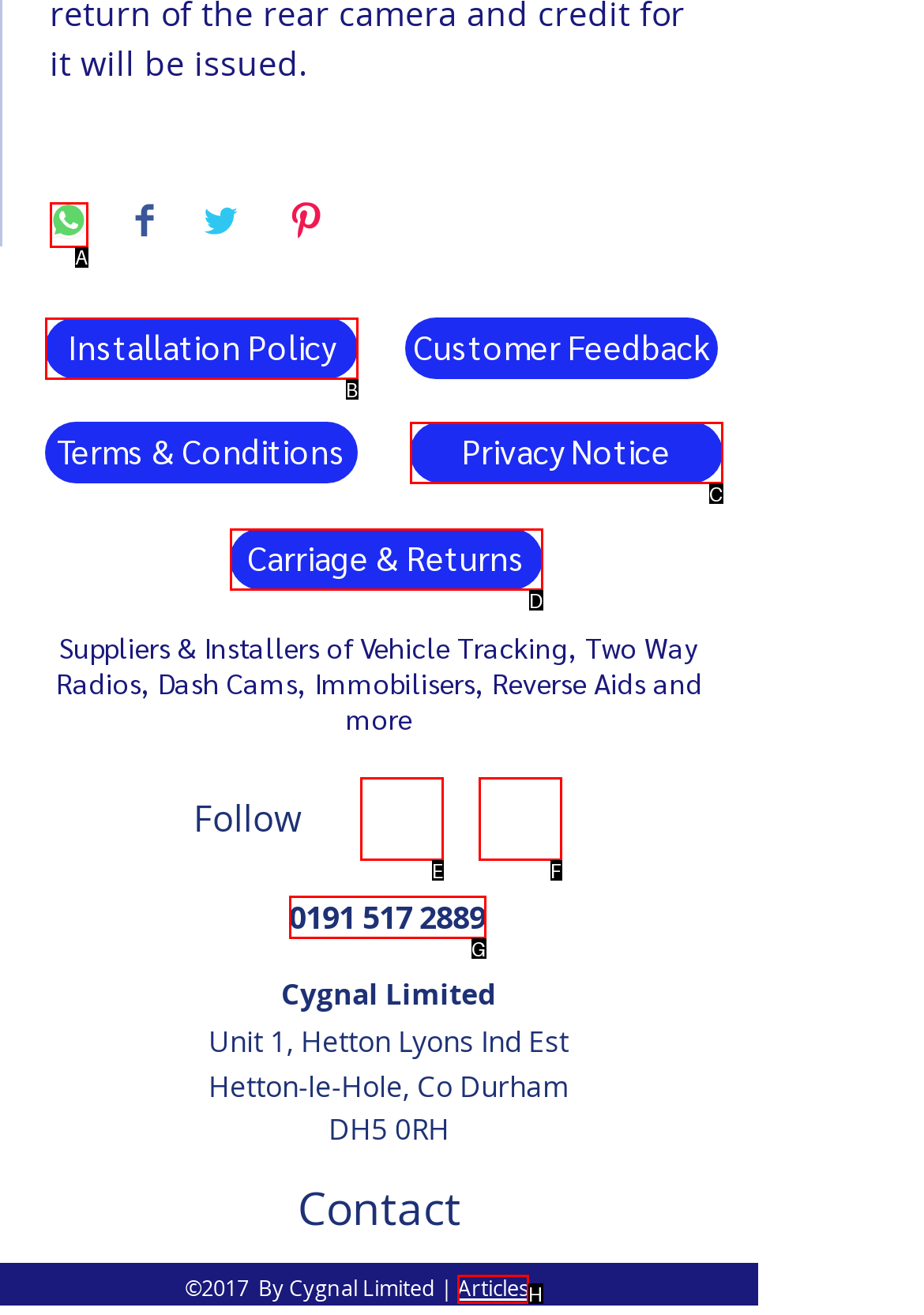For the task: Share on WhatsApp, specify the letter of the option that should be clicked. Answer with the letter only.

A